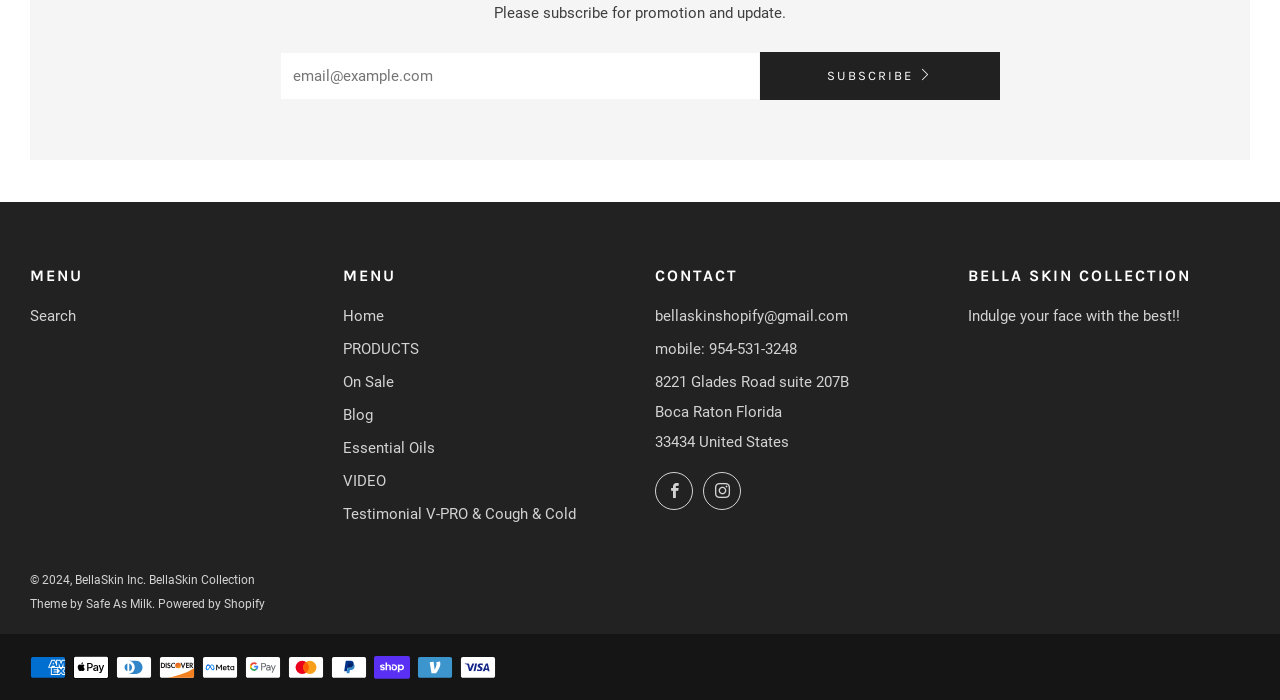Find the bounding box coordinates of the area that needs to be clicked in order to achieve the following instruction: "Search the website". The coordinates should be specified as four float numbers between 0 and 1, i.e., [left, top, right, bottom].

[0.023, 0.438, 0.059, 0.464]